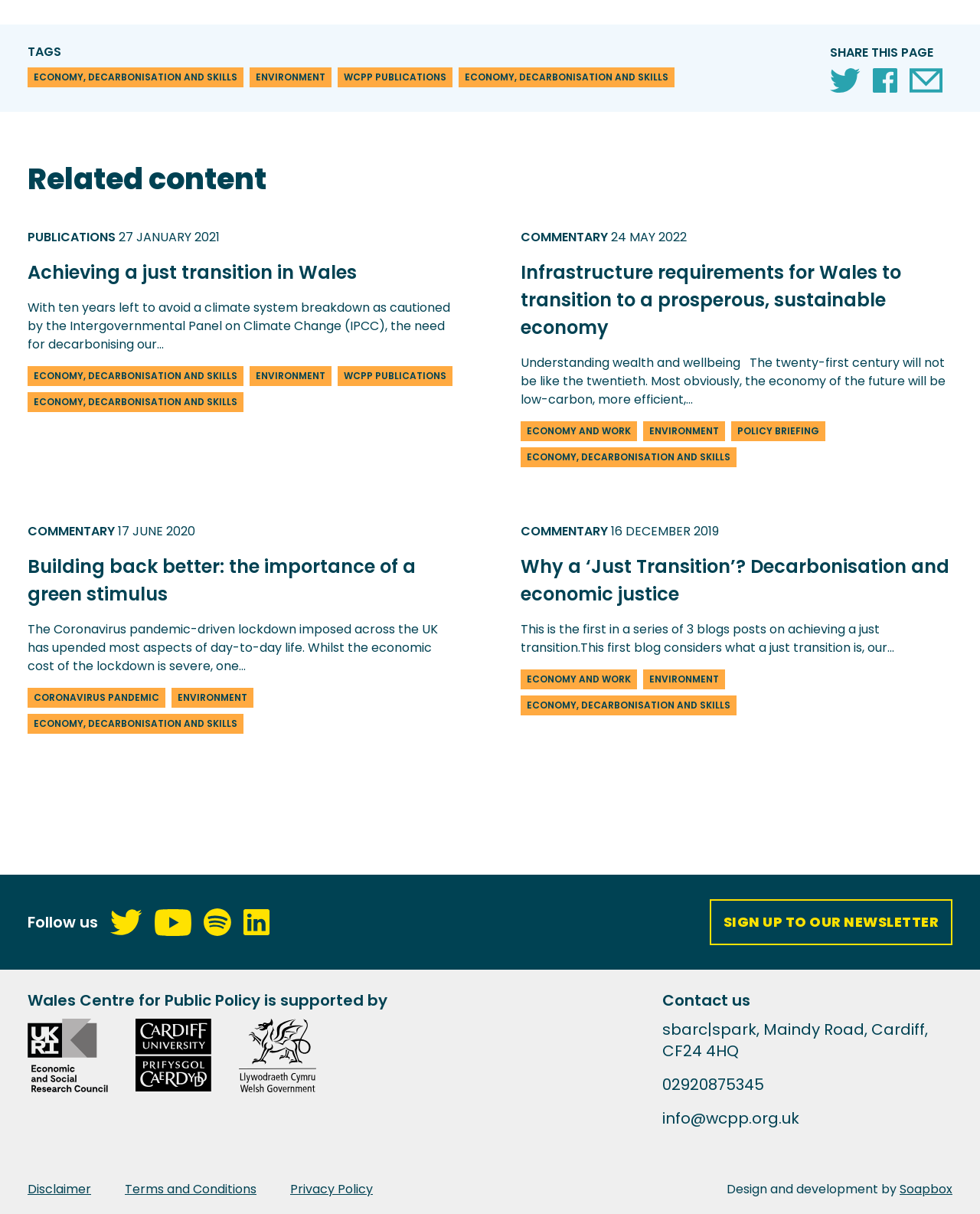Please pinpoint the bounding box coordinates for the region I should click to adhere to this instruction: "Follow us on Twitter".

[0.112, 0.749, 0.145, 0.77]